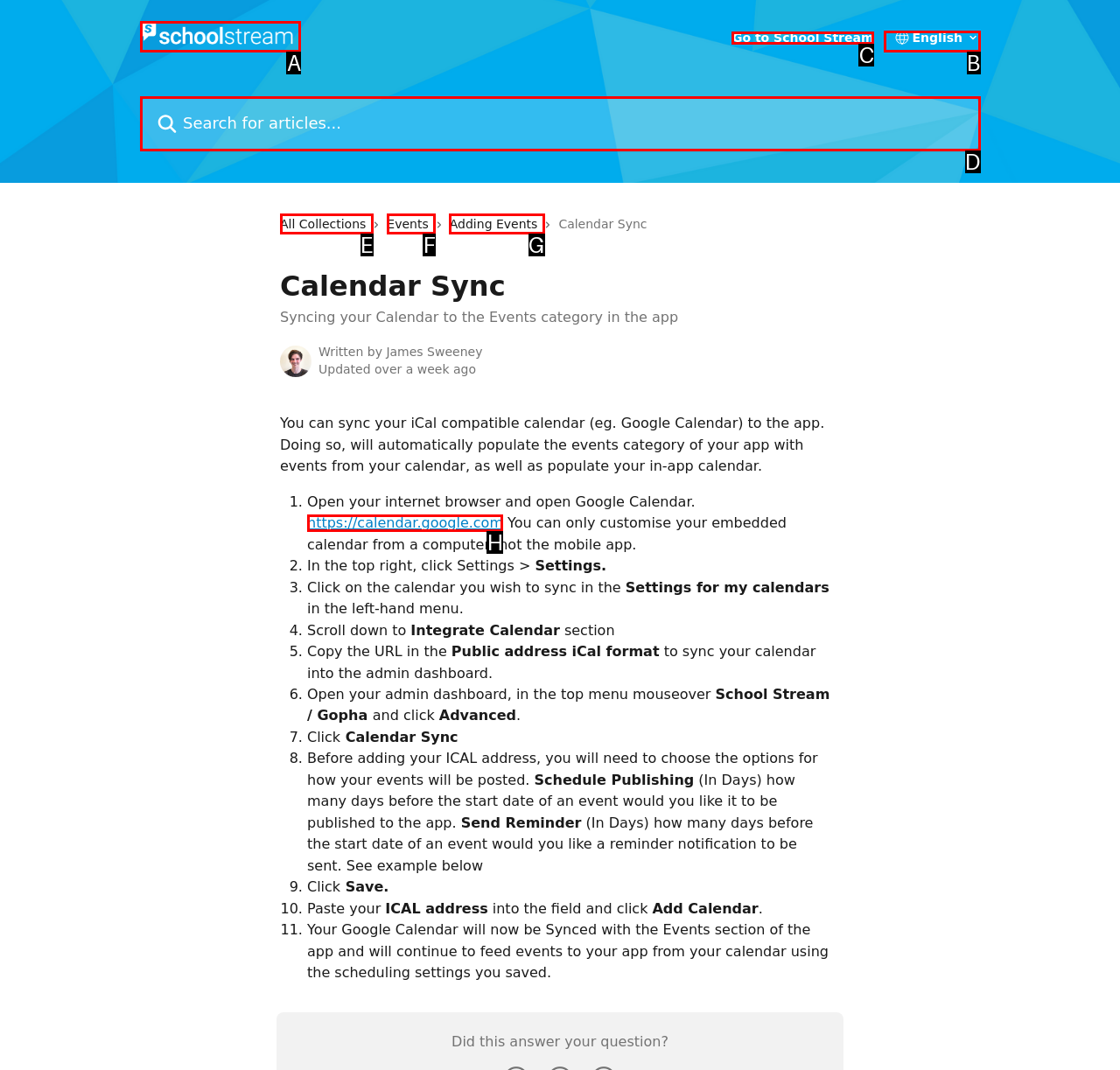Determine the letter of the UI element that will complete the task: Search for articles
Reply with the corresponding letter.

D